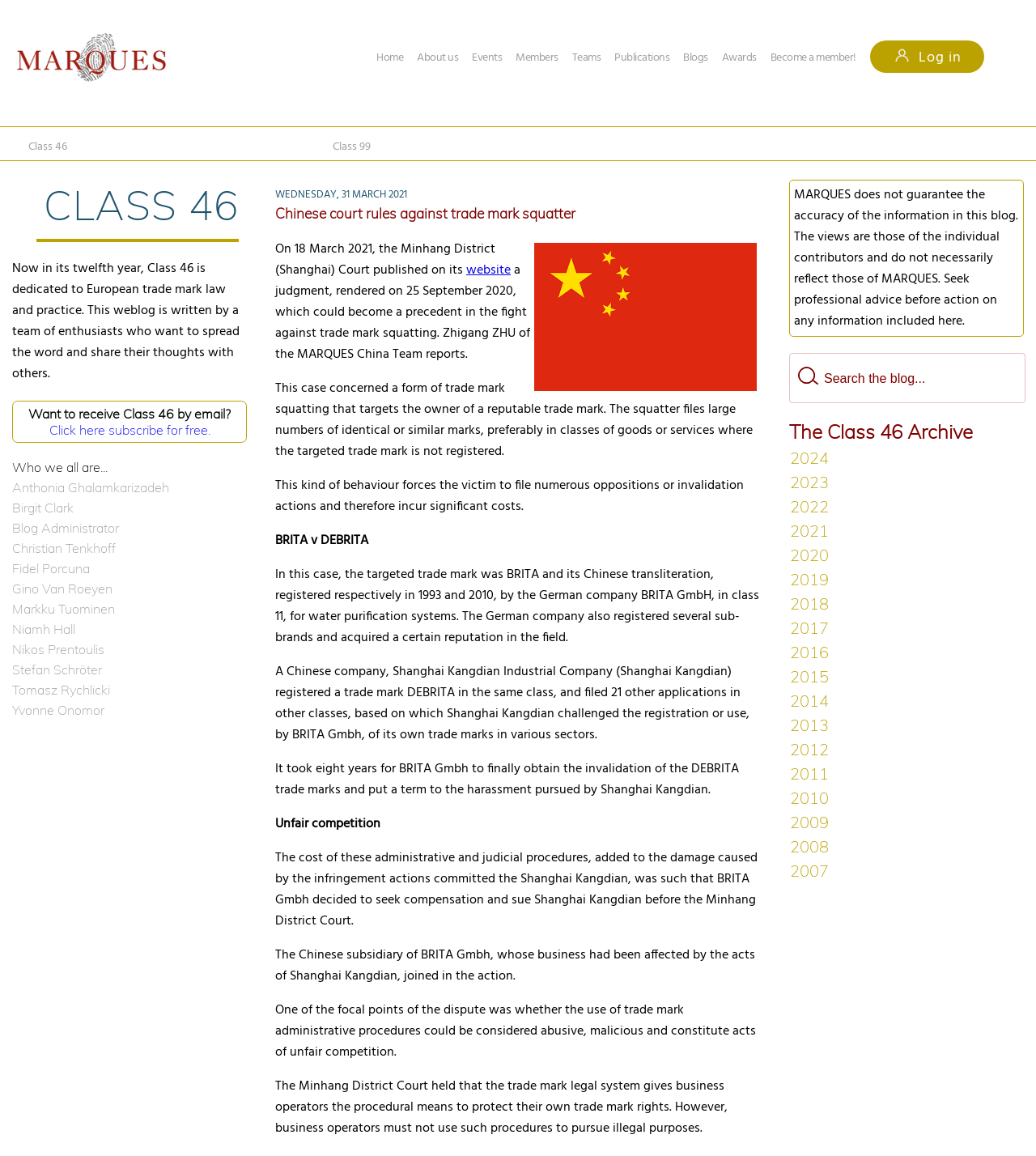Detail the features and information presented on the webpage.

This webpage is about MARQUES, a leading European trademark association since 1986. At the top left corner, there is a small image, and next to it, there are several links to different sections of the website, including "Home", "About us", "Events", "Members", "Teams", "Publications", "Blogs", "Awards", and "Become a member!". 

On the top right corner, there is another small image, followed by a "Log in" button. Below the navigation links, there are two columns of content. The left column has a heading "Class 46" and a brief description of what Class 46 is, which is a weblog about European trade mark law and practice. 

Below the description, there is a section that lists the contributors to the weblog, including Anthonia Ghalamkarizadeh, Birgit Clark, and several others. 

The right column has a main article titled "Chinese court rules against trade mark squatter". The article discusses a court case in China where a company was found guilty of trade mark squatting, which is a practice where a company files large numbers of identical or similar marks to target the owner of a reputable trade mark. 

The article is accompanied by an image and has several paragraphs of text that explain the details of the case. Below the article, there is a section that says "MARQUES does not guarantee the accuracy of the information in this blog" and provides a disclaimer. 

At the bottom of the page, there is a search box that allows users to search the blog, and a link to "The Class 46 Archive". There is also an iframe that takes up most of the bottom section of the page.